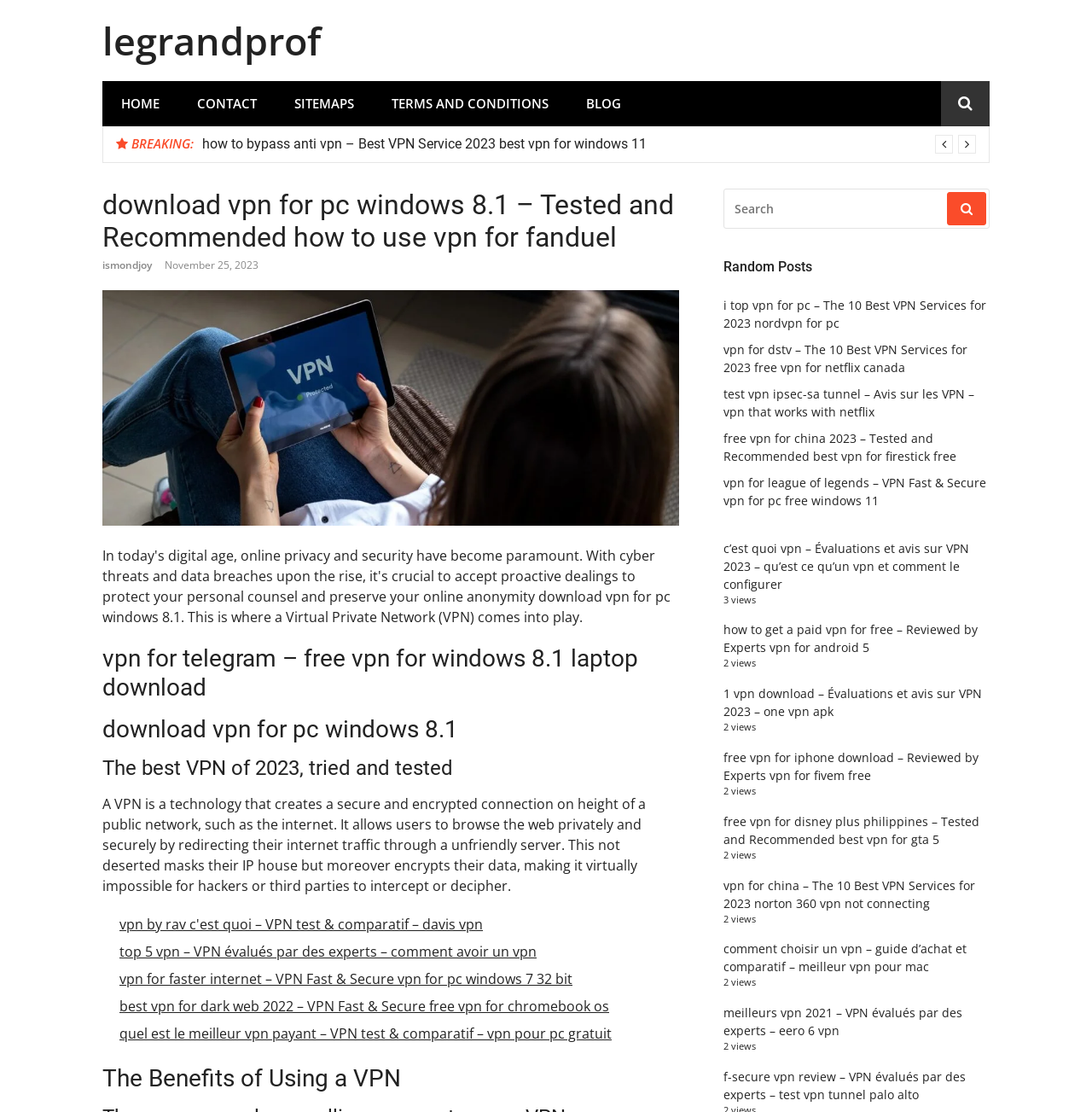What is the function of the search bar?
Answer the question in a detailed and comprehensive manner.

The search bar on the webpage allows users to search for specific VPN-related topics or keywords, making it easier to find relevant information on the webpage.